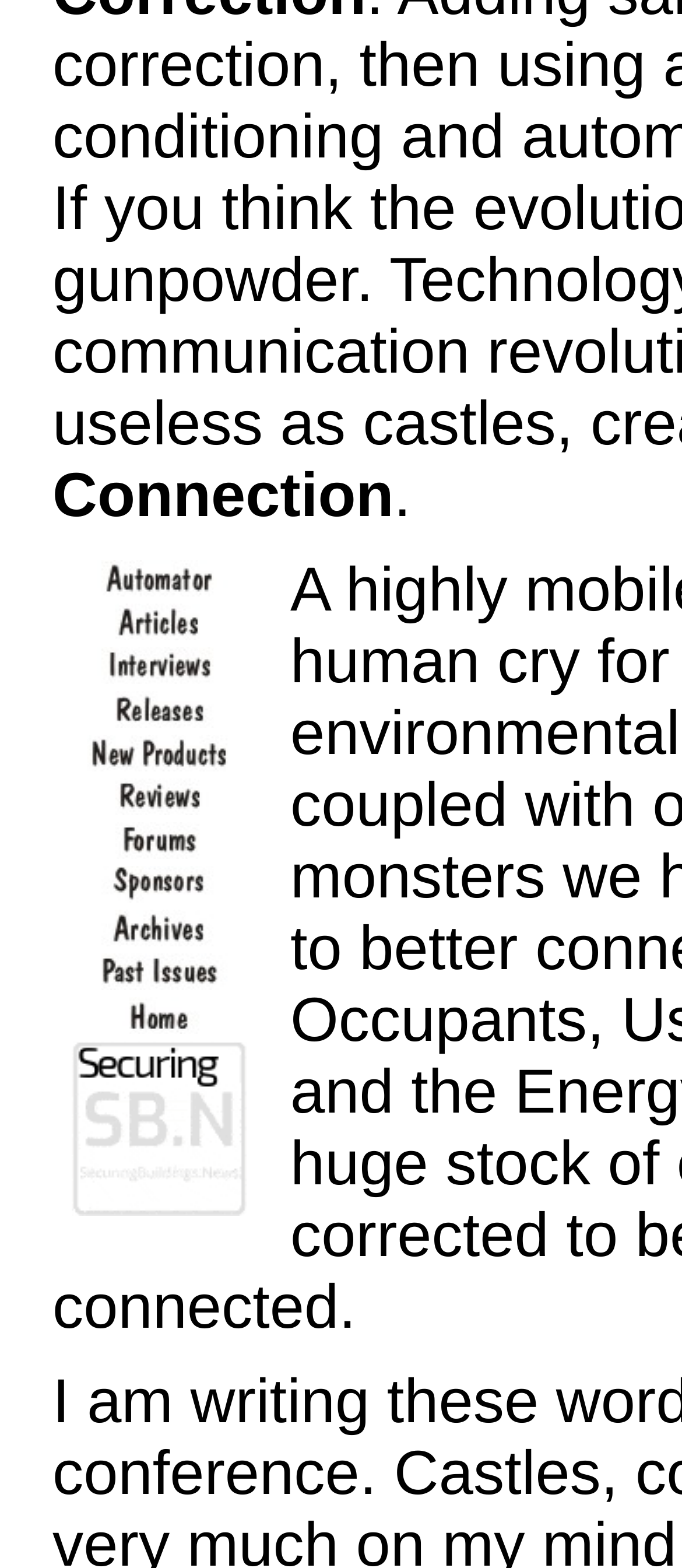Answer the following query concisely with a single word or phrase:
How many links are there in the table?

12